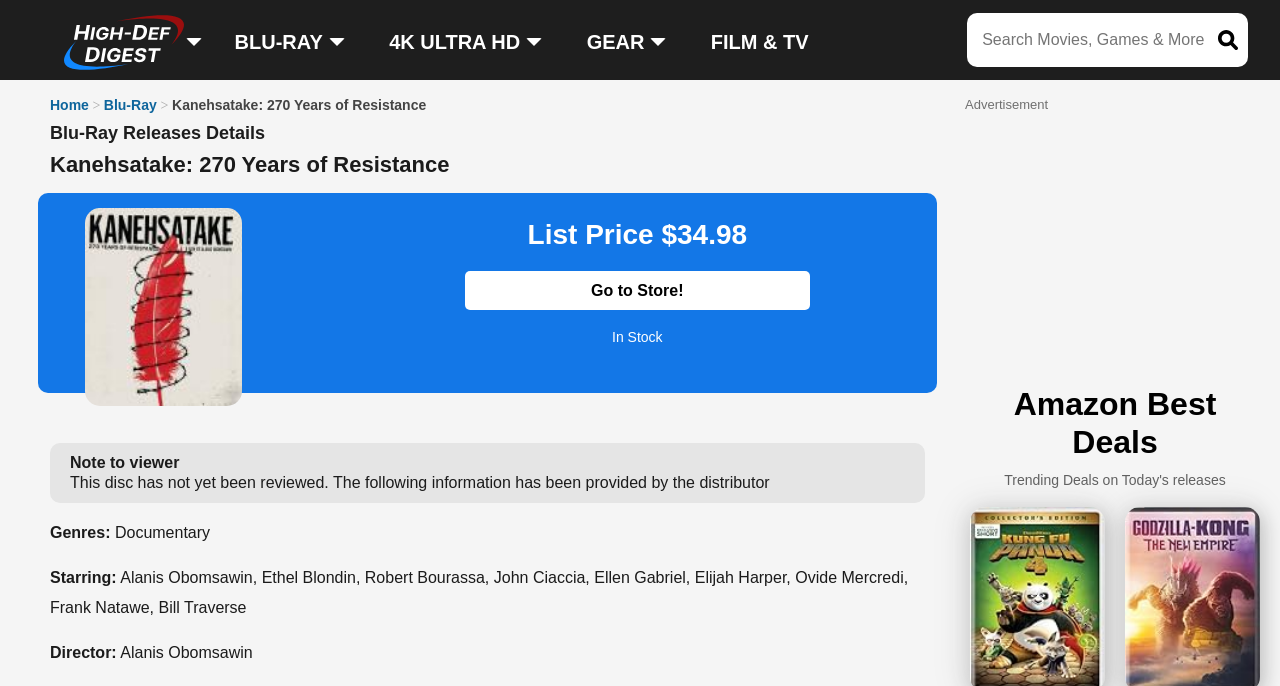Respond to the question below with a concise word or phrase:
Is the Blu-ray in stock?

Yes